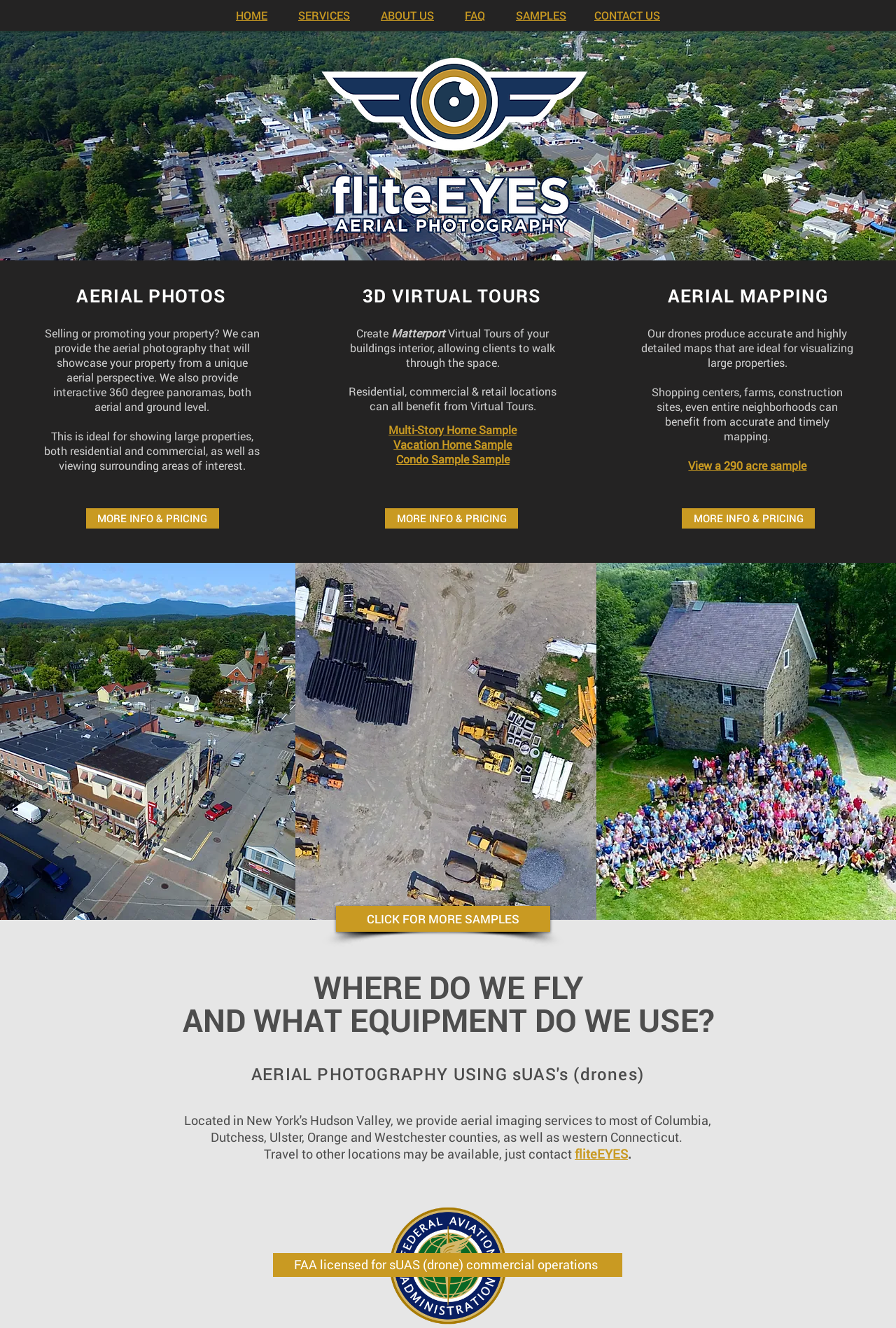Determine the bounding box coordinates of the region to click in order to accomplish the following instruction: "Click CONTACT US". Provide the coordinates as four float numbers between 0 and 1, specifically [left, top, right, bottom].

[0.663, 0.006, 0.737, 0.017]